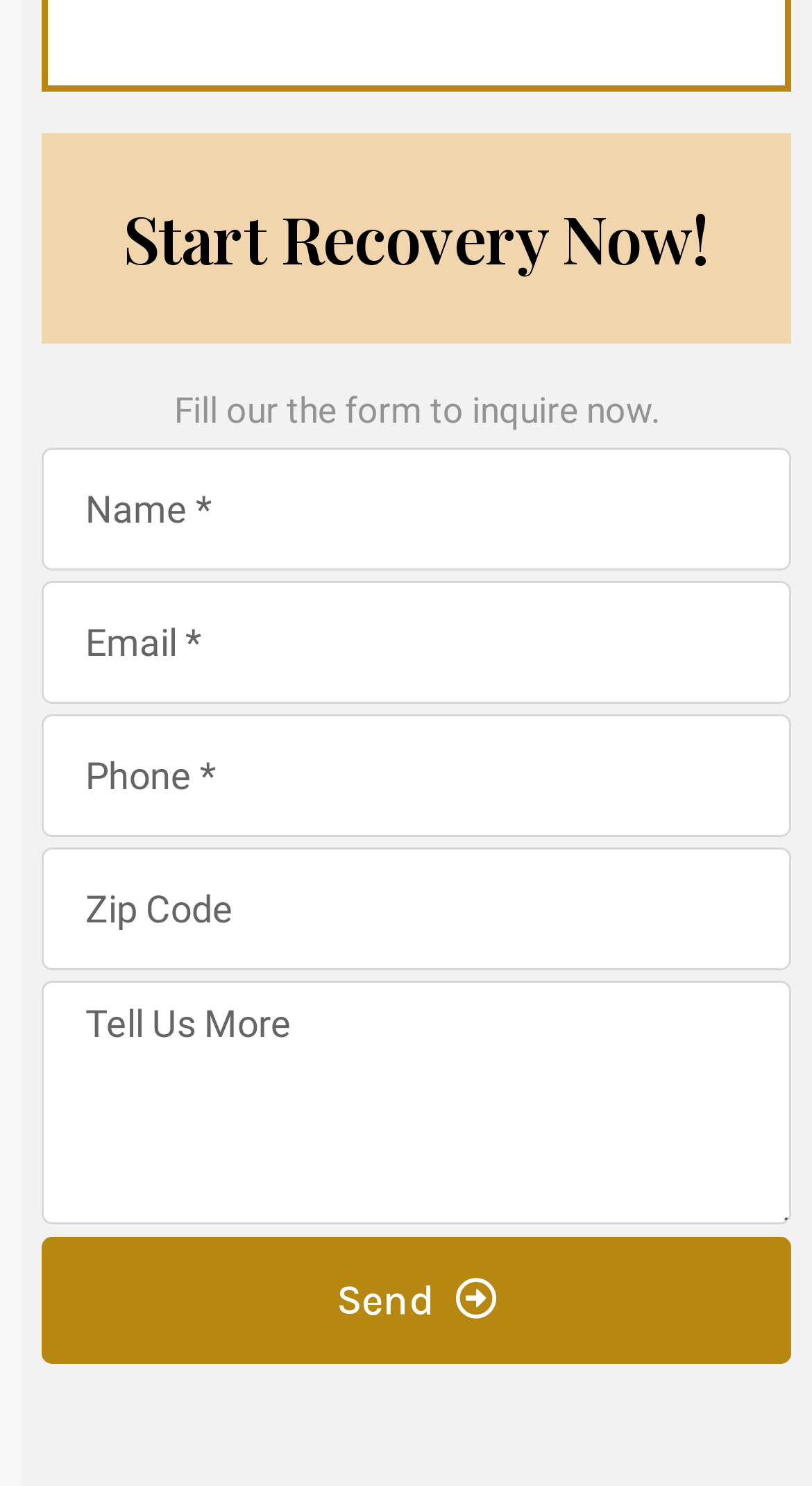What is the action of the button at the bottom?
Please give a detailed and elaborate explanation in response to the question.

The button at the bottom of the form is labeled 'Send', indicating that when clicked, it will submit the form data to the server, likely initiating the recovery inquiry process.